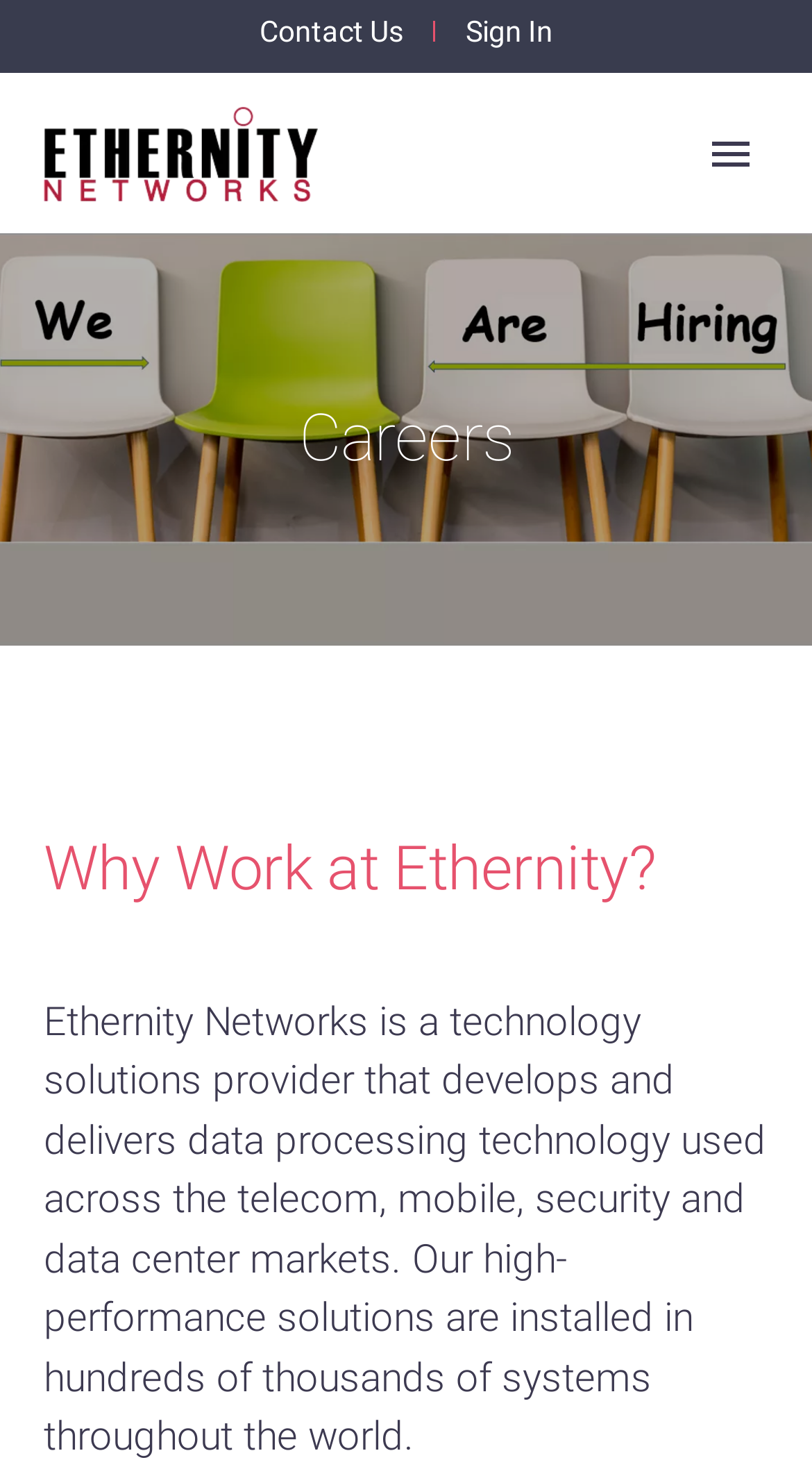Find the bounding box coordinates for the UI element that matches this description: "Contact Us".

[0.319, 0.0, 0.496, 0.043]